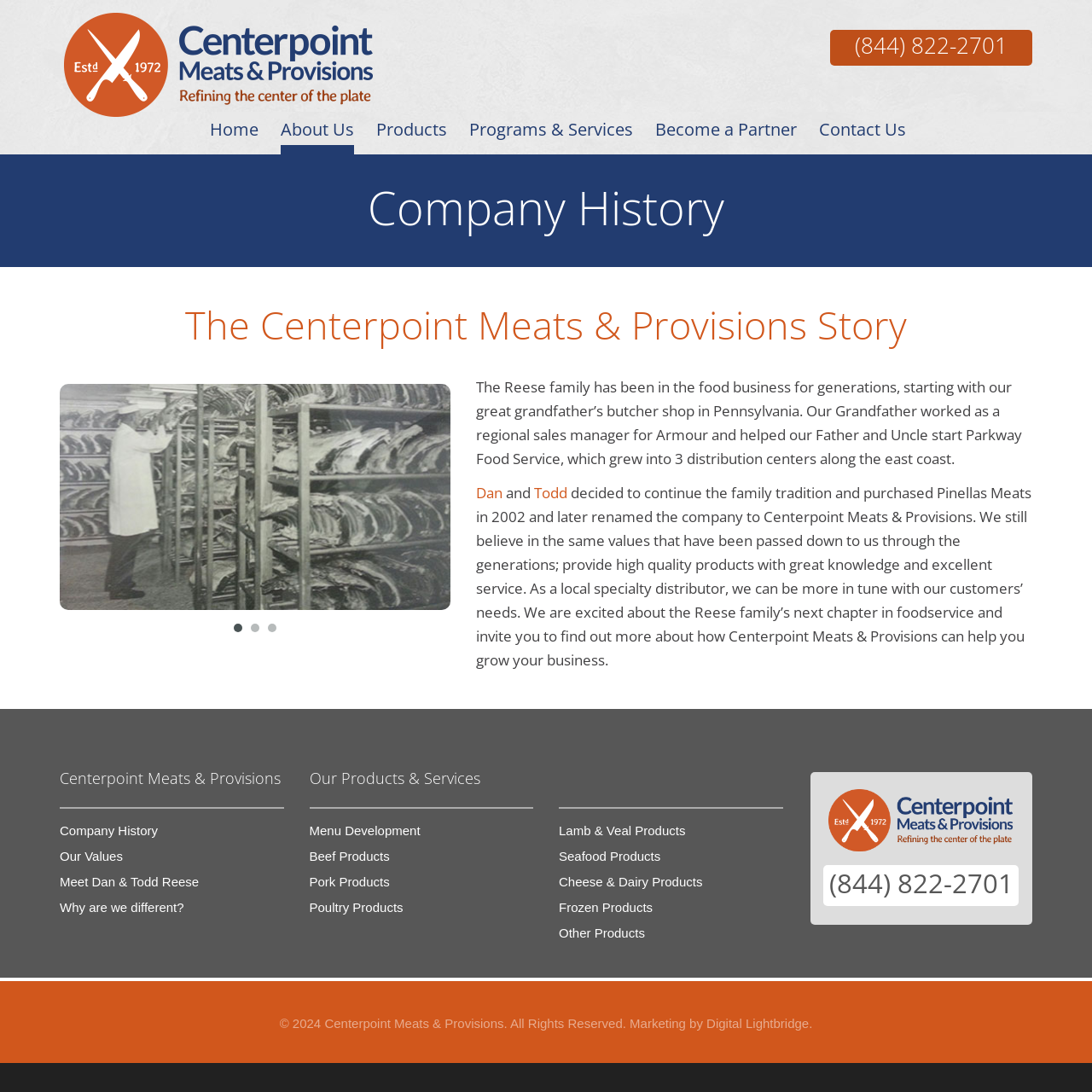From the webpage screenshot, predict the bounding box of the UI element that matches this description: "Meet Dan & Todd Reese".

[0.055, 0.801, 0.182, 0.814]